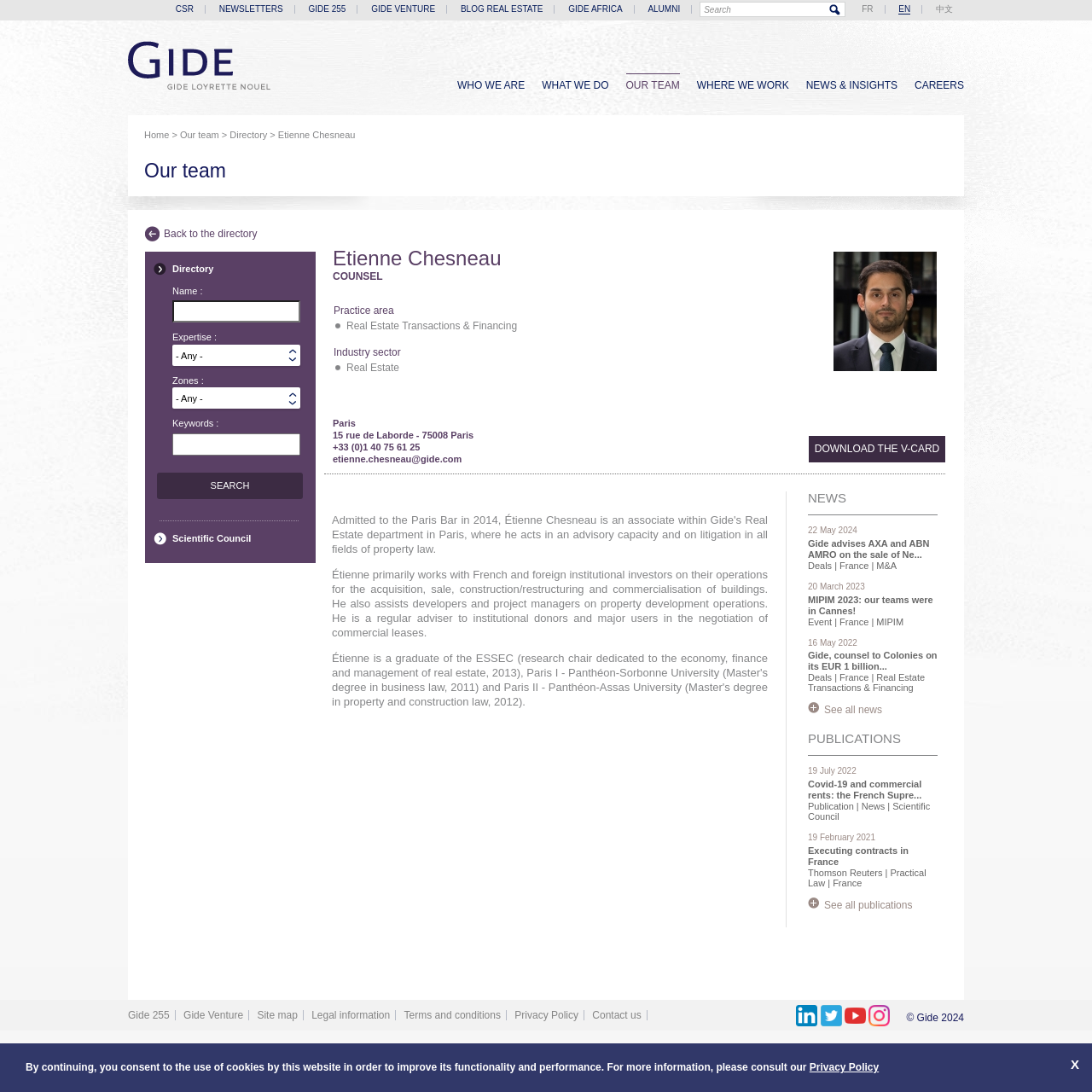How many news articles are listed on this webpage?
Please provide an in-depth and detailed response to the question.

I found the answer by looking at the 'NEWS' section which is located at [0.74, 0.45, 0.859, 0.472] and lists three news articles with headings and links.